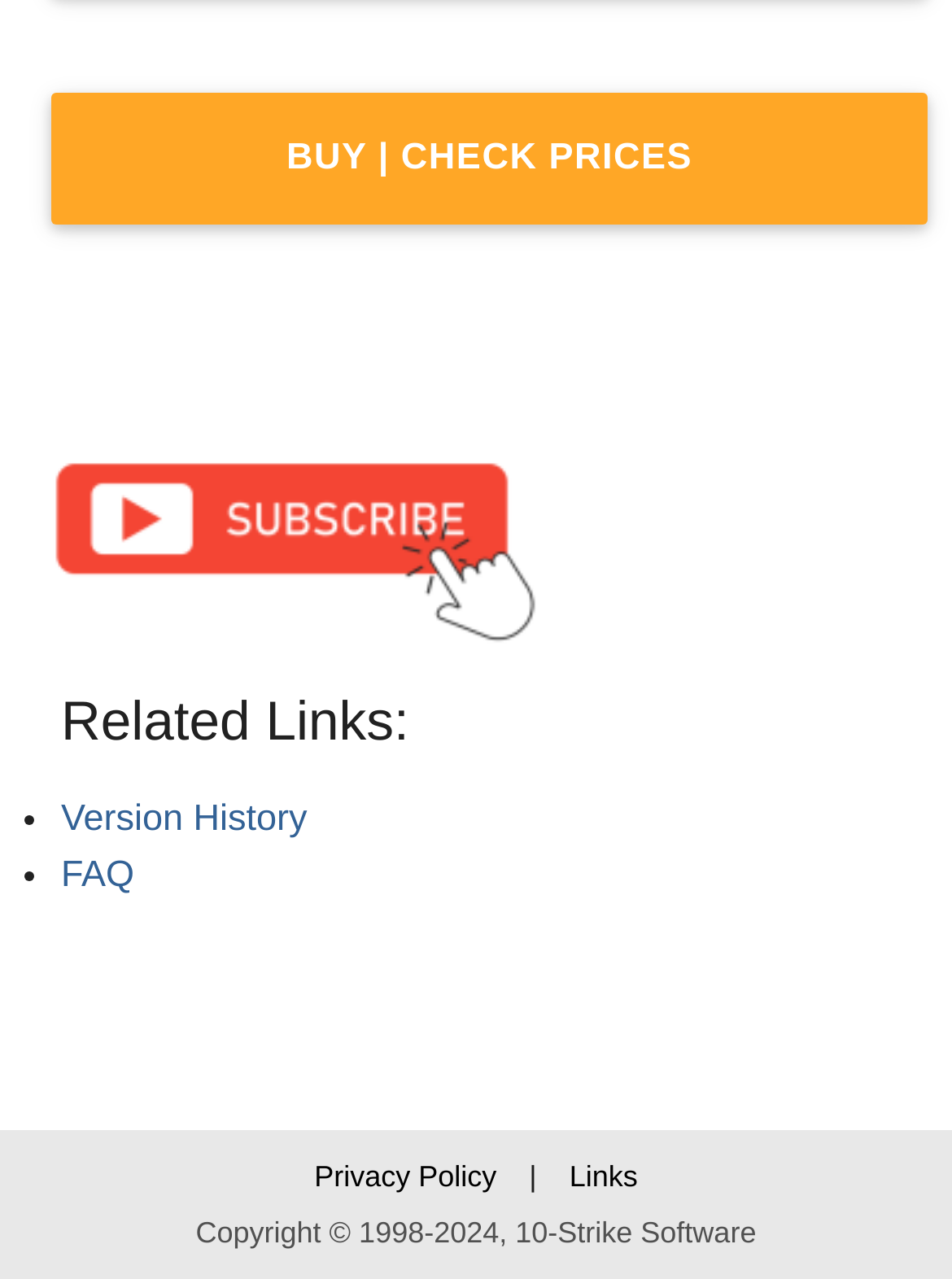What is the purpose of the list markers on the webpage?
Make sure to answer the question with a detailed and comprehensive explanation.

The list markers on the webpage are used to separate the links under the 'Related Links:' heading. They are represented by '•' symbols and are located next to each link, indicating that they are part of a list.